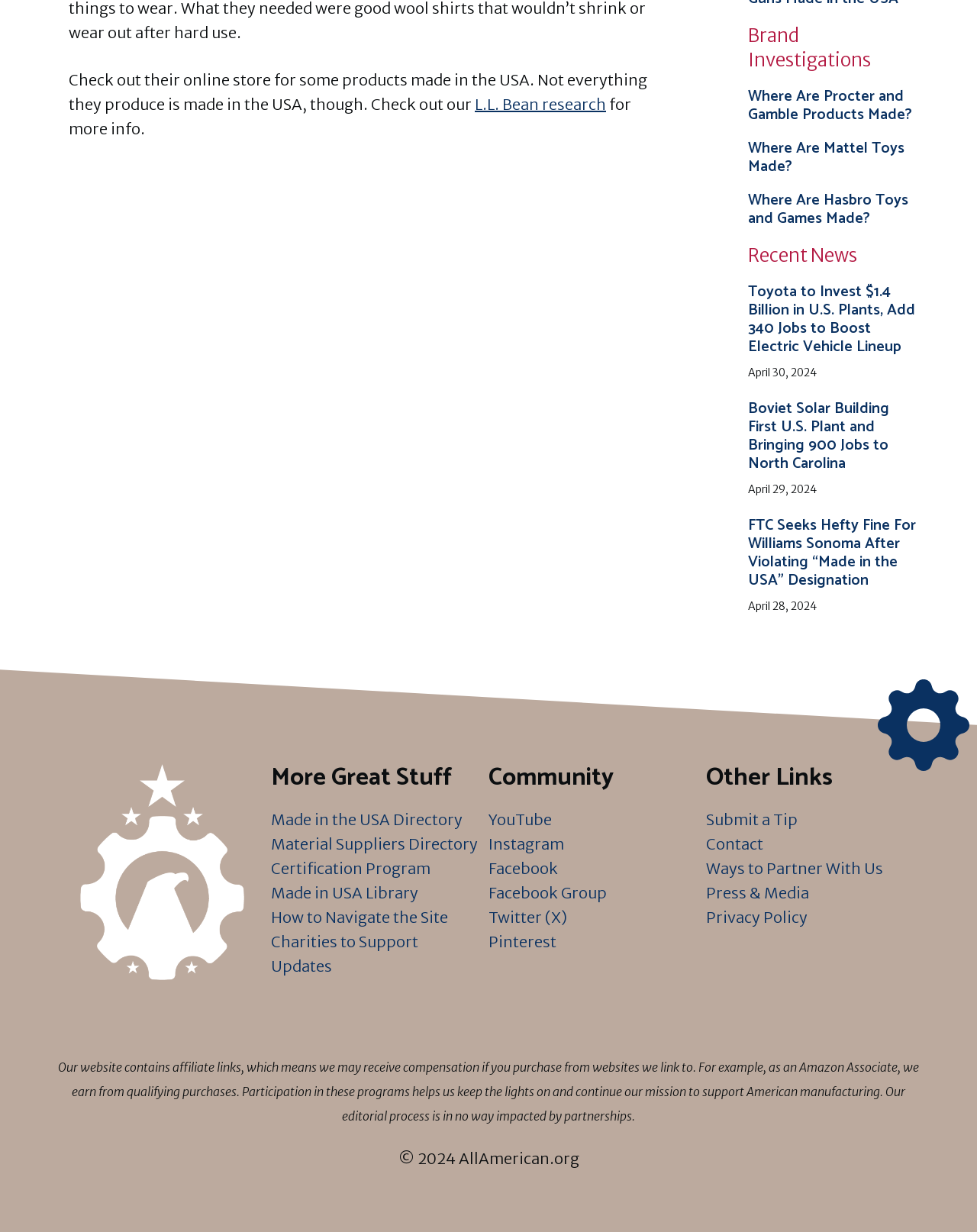Identify the bounding box coordinates of the section that should be clicked to achieve the task described: "Follow on YouTube".

[0.5, 0.657, 0.565, 0.673]